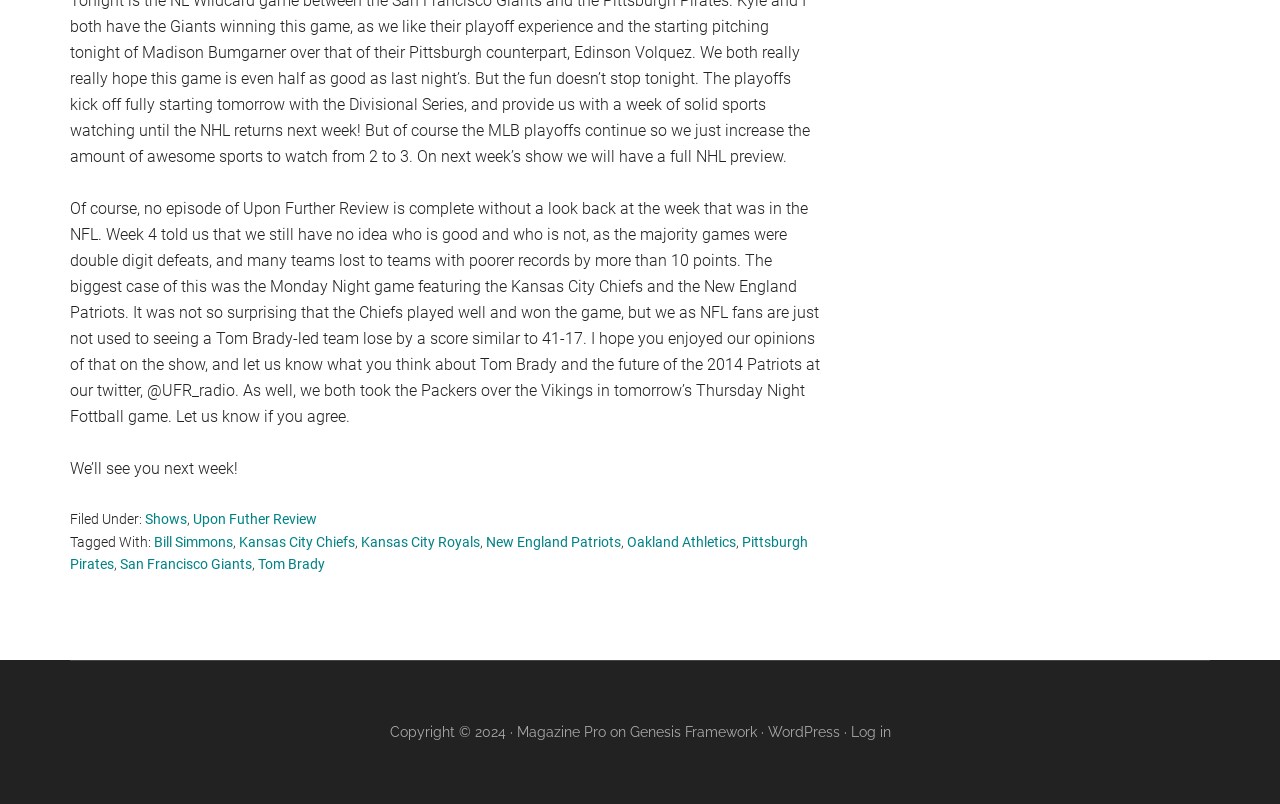Find the bounding box coordinates for the element that must be clicked to complete the instruction: "Check the Copyright information". The coordinates should be four float numbers between 0 and 1, indicated as [left, top, right, bottom].

[0.304, 0.9, 0.404, 0.92]